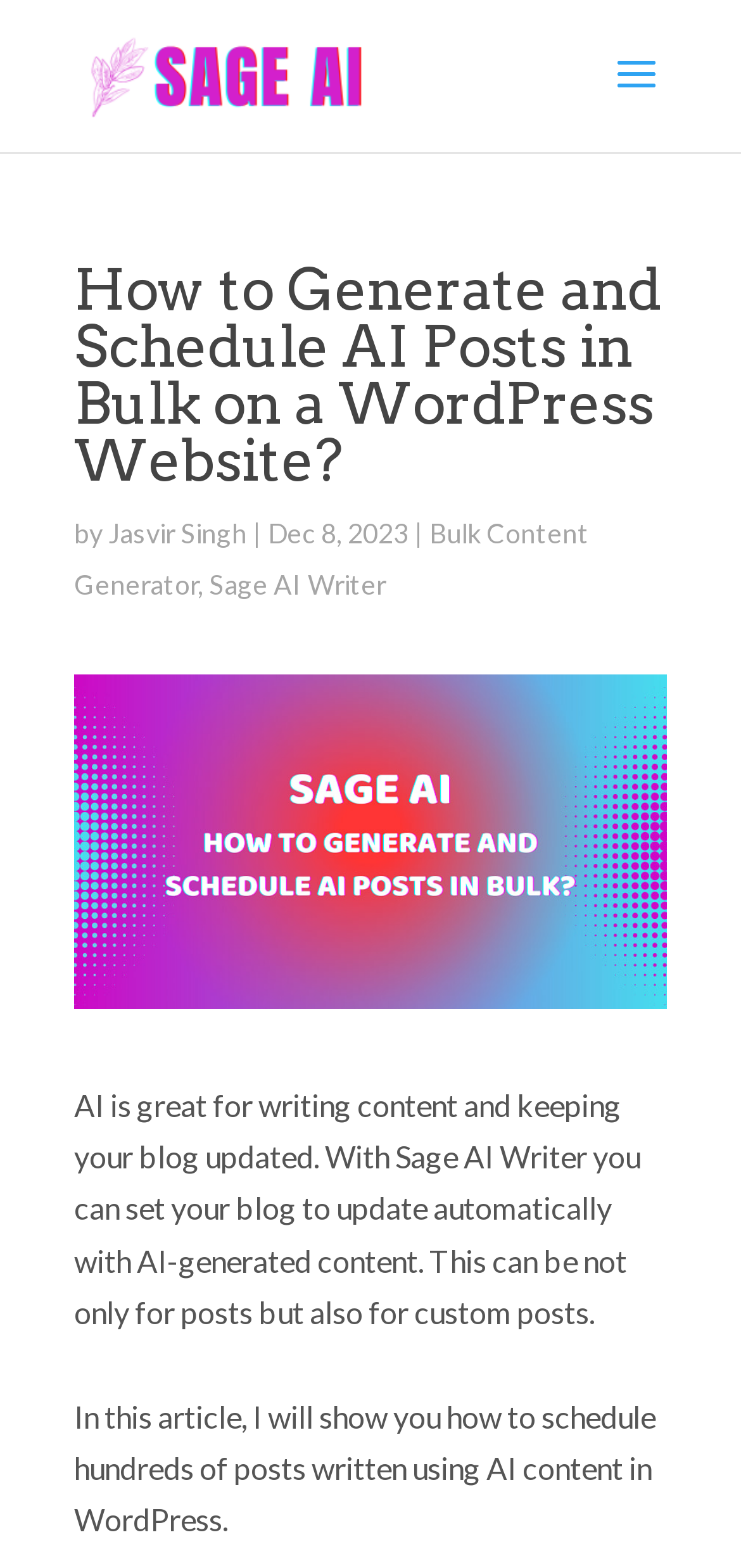What is the purpose of Sage AI Writer?
Look at the image and provide a detailed response to the question.

I found the answer by understanding the text content of the webpage, specifically the sentence 'With Sage AI Writer you can set your blog to update automatically with AI-generated content.' which explains the purpose of the plugin.